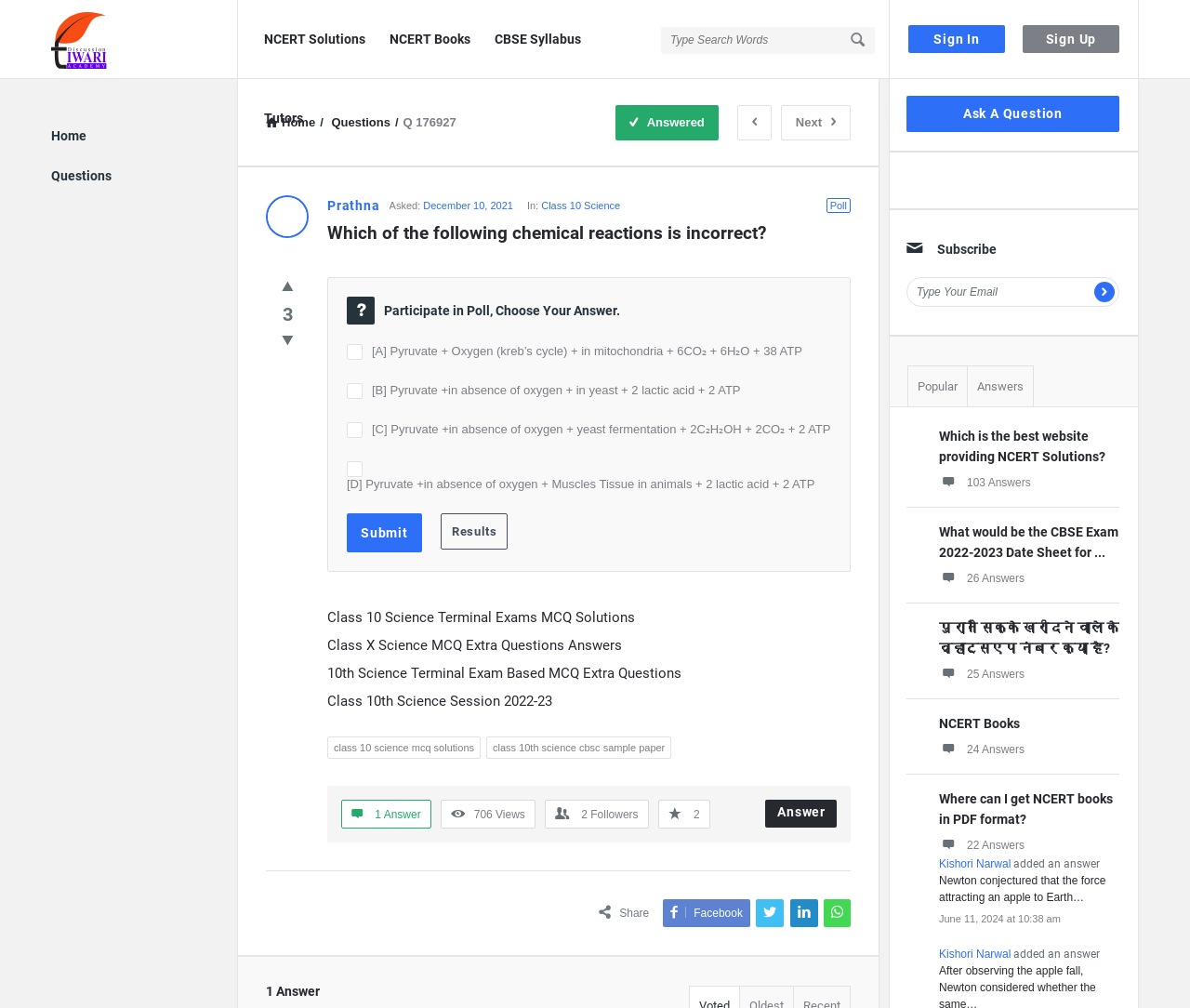Given the description "name="search" placeholder="Type Search Words"", provide the bounding box coordinates of the corresponding UI element.

[0.555, 0.026, 0.735, 0.053]